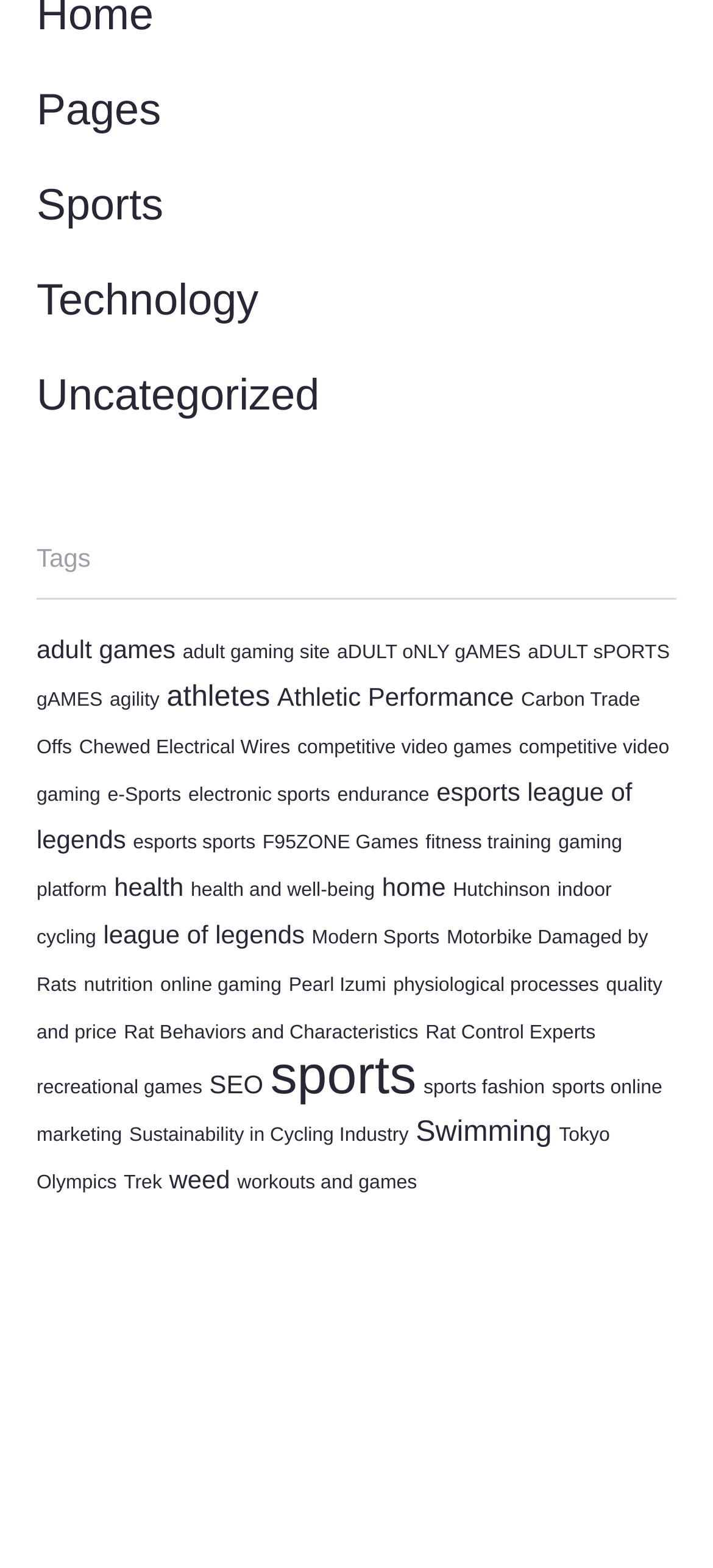Identify the coordinates of the bounding box for the element described below: "Rat Behaviors and Characteristics". Return the coordinates as four float numbers between 0 and 1: [left, top, right, bottom].

[0.174, 0.652, 0.587, 0.666]